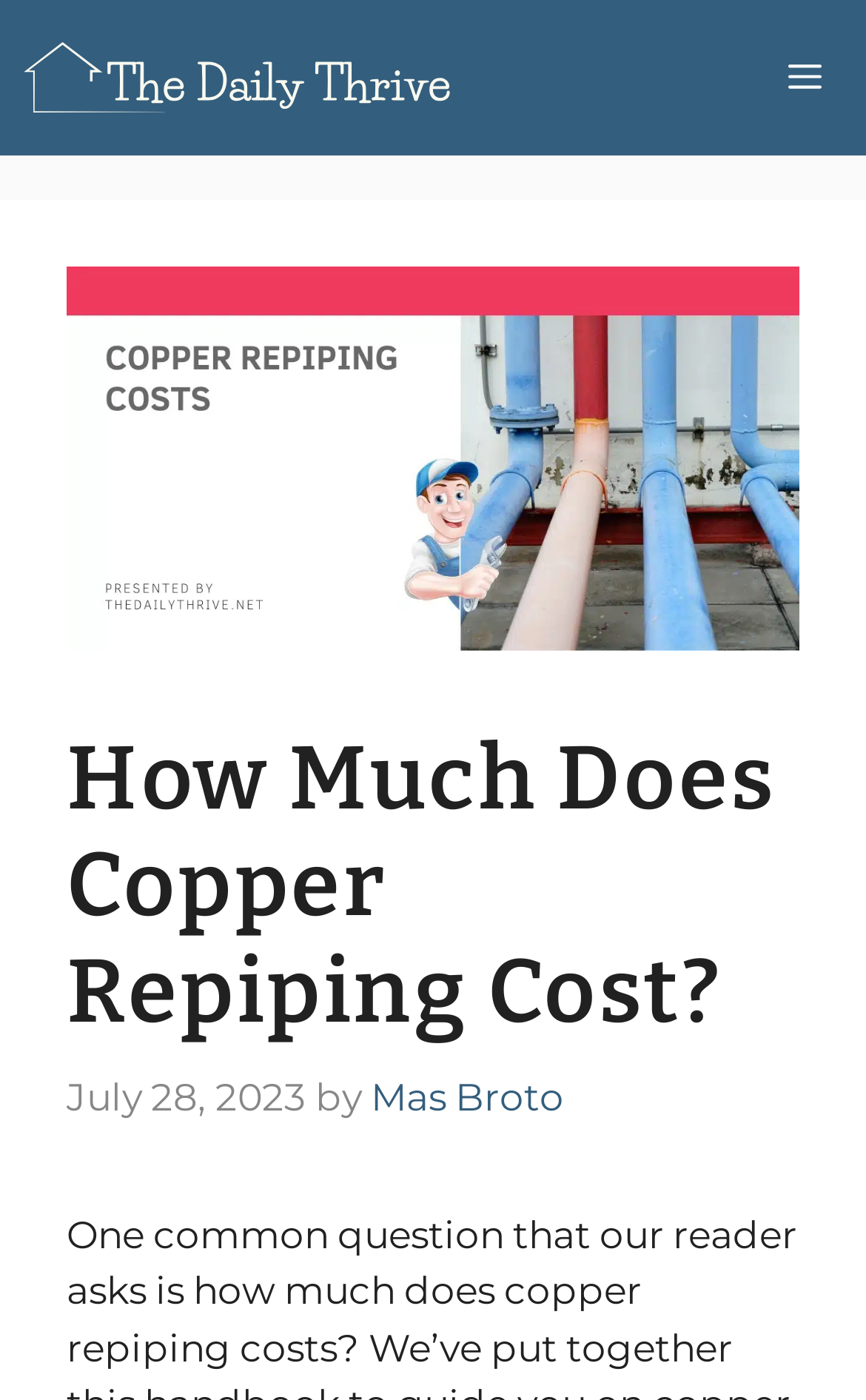With reference to the screenshot, provide a detailed response to the question below:
Is the menu button expanded?

I found the state of the menu button by looking at the button element in the navigation section, which has an attribute 'expanded' set to 'False'.